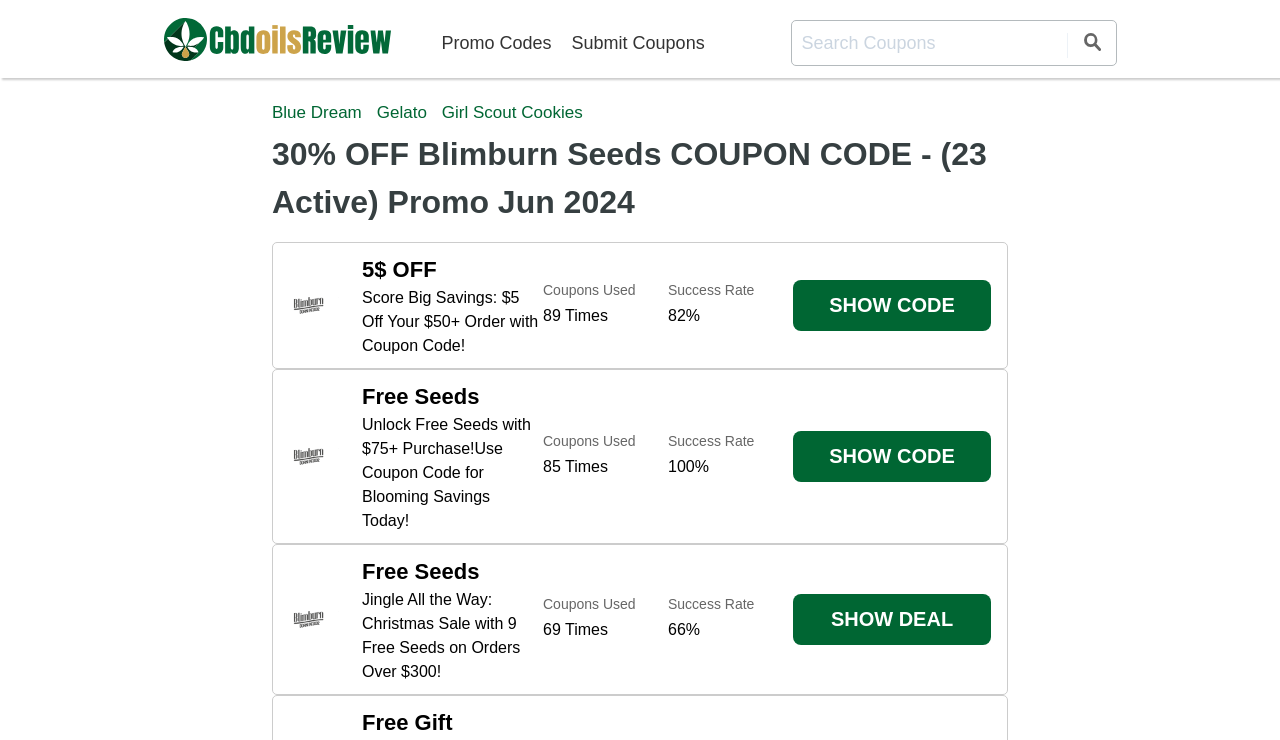Based on the element description Promo Codes, identify the bounding box of the UI element in the given webpage screenshot. The coordinates should be in the format (top-left x, top-left y, bottom-right x, bottom-right y) and must be between 0 and 1.

[0.337, 0.044, 0.439, 0.071]